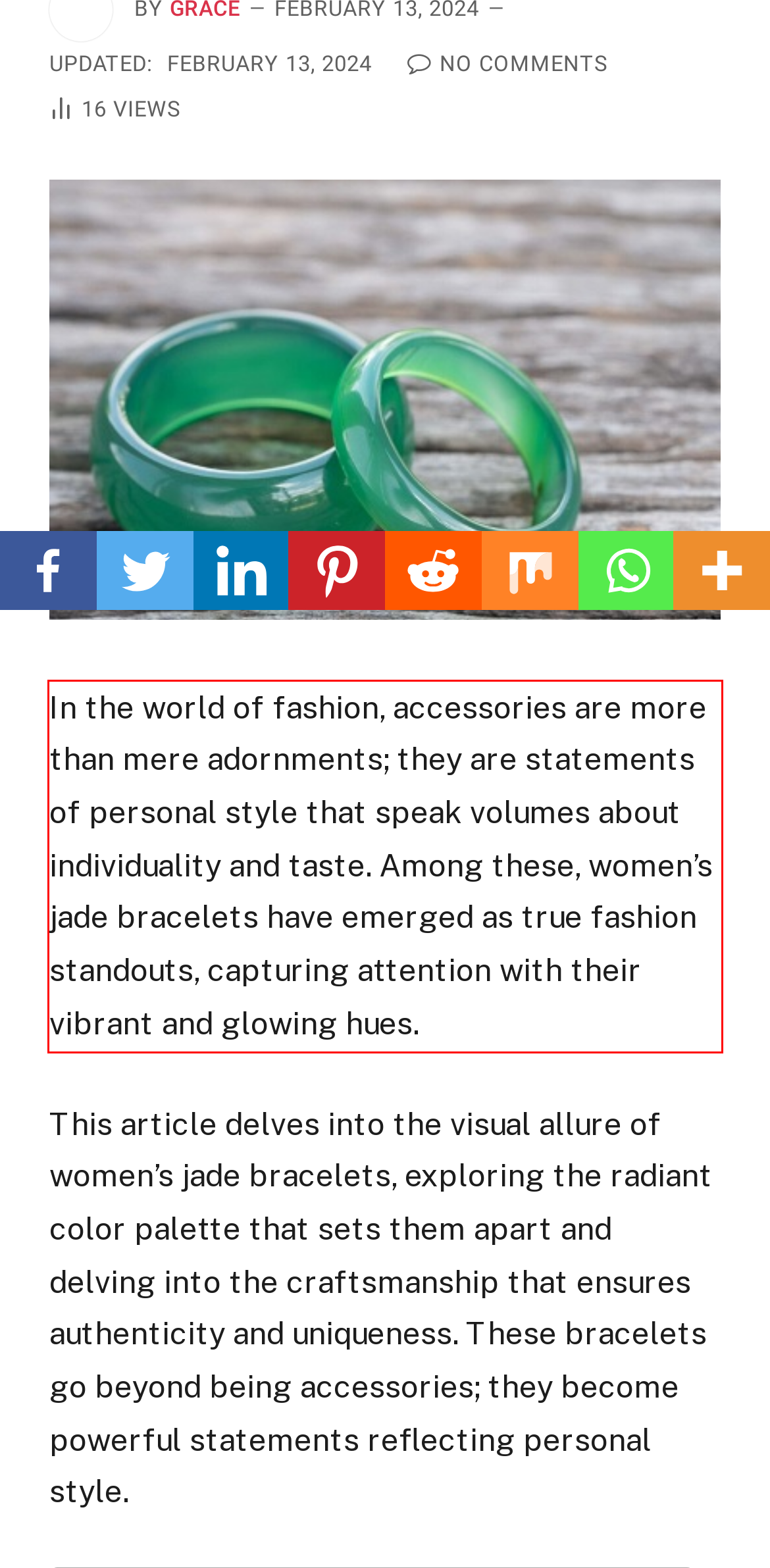You are given a screenshot of a webpage with a UI element highlighted by a red bounding box. Please perform OCR on the text content within this red bounding box.

In the world of fashion, accessories are more than mere adornments; they are statements of personal style that speak volumes about individuality and taste. Among these, women’s jade bracelets have emerged as true fashion standouts, capturing attention with their vibrant and glowing hues.